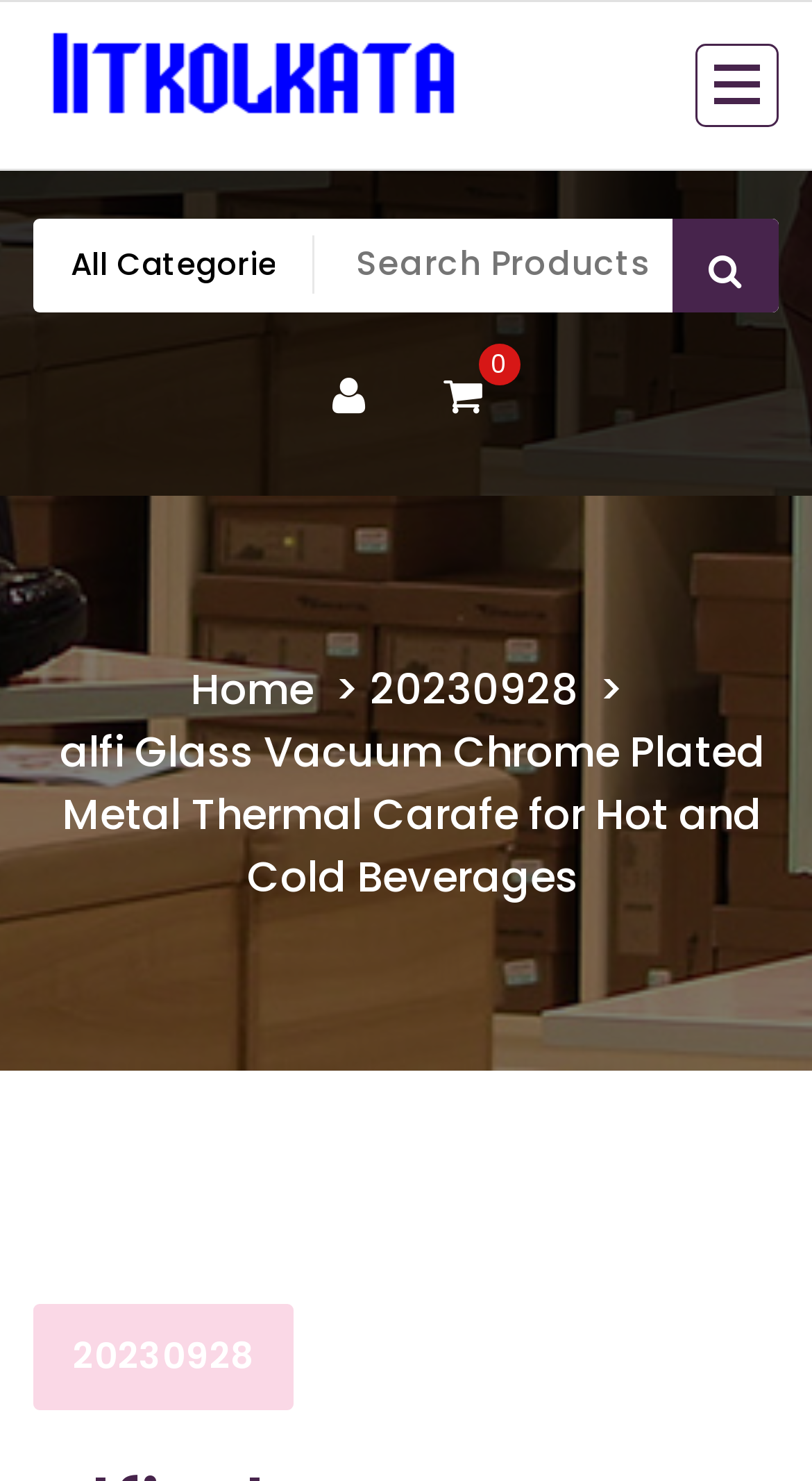Provide the bounding box coordinates for the UI element that is described by this text: "parent_node: All Categories". The coordinates should be in the form of four float numbers between 0 and 1: [left, top, right, bottom].

[0.829, 0.147, 0.959, 0.218]